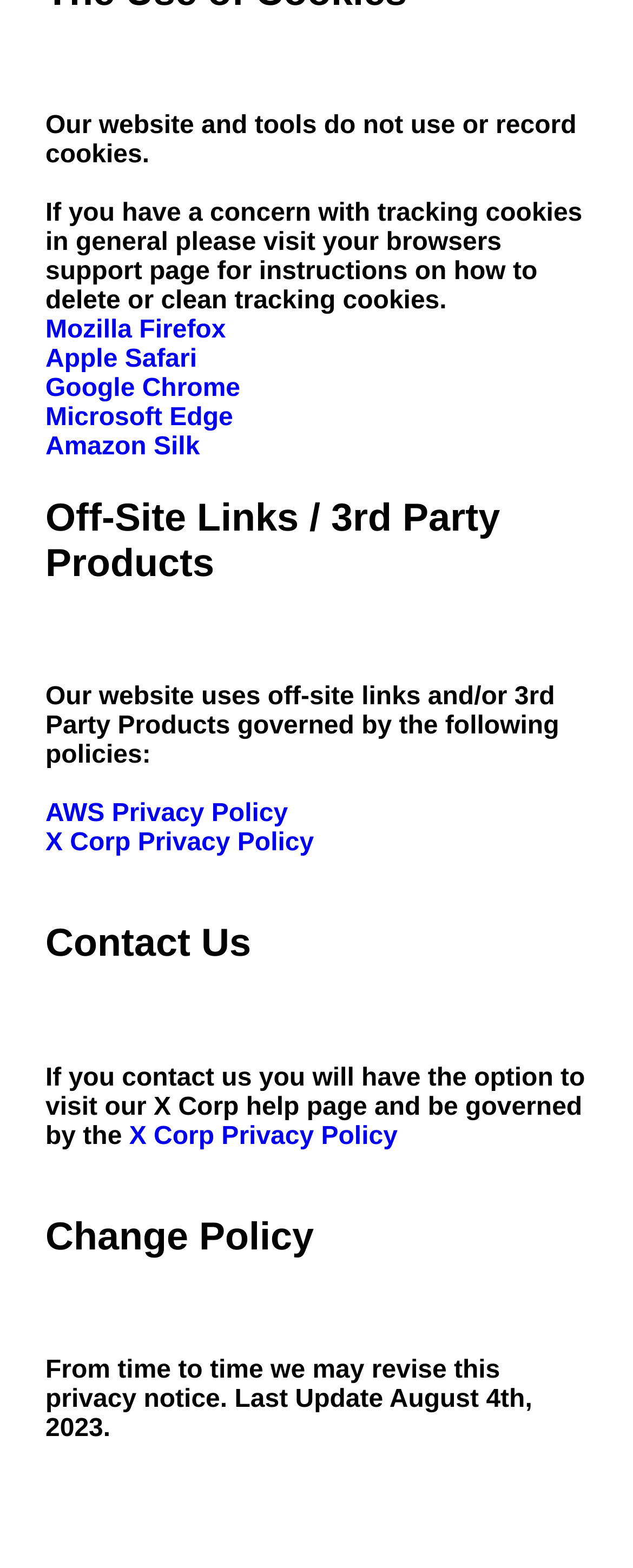What is the name of the help page that can be visited when contacting us?
Look at the image and respond with a one-word or short-phrase answer.

X Corp help page